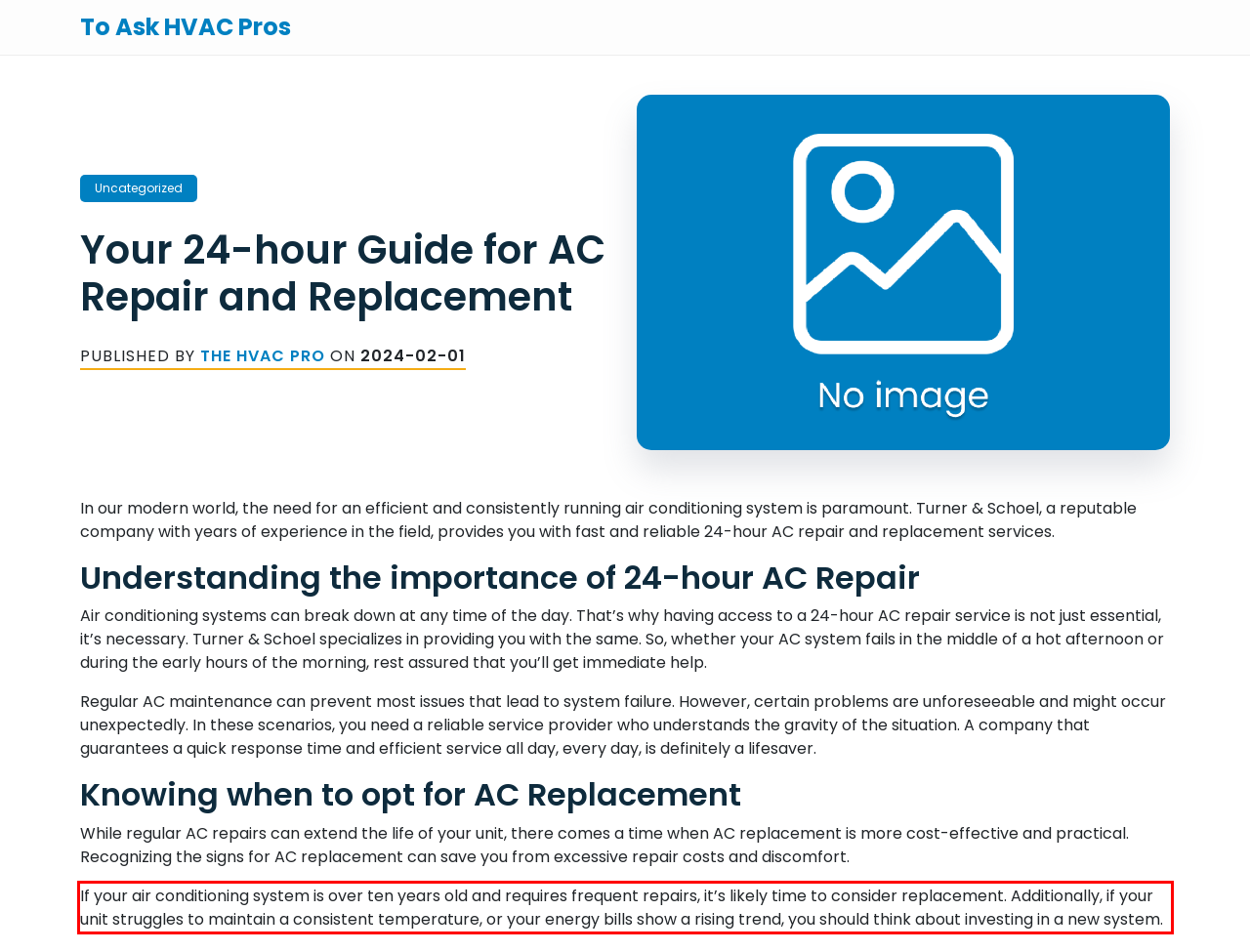Please examine the webpage screenshot containing a red bounding box and use OCR to recognize and output the text inside the red bounding box.

If your air conditioning system is over ten years old and requires frequent repairs, it’s likely time to consider replacement. Additionally, if your unit struggles to maintain a consistent temperature, or your energy bills show a rising trend, you should think about investing in a new system.